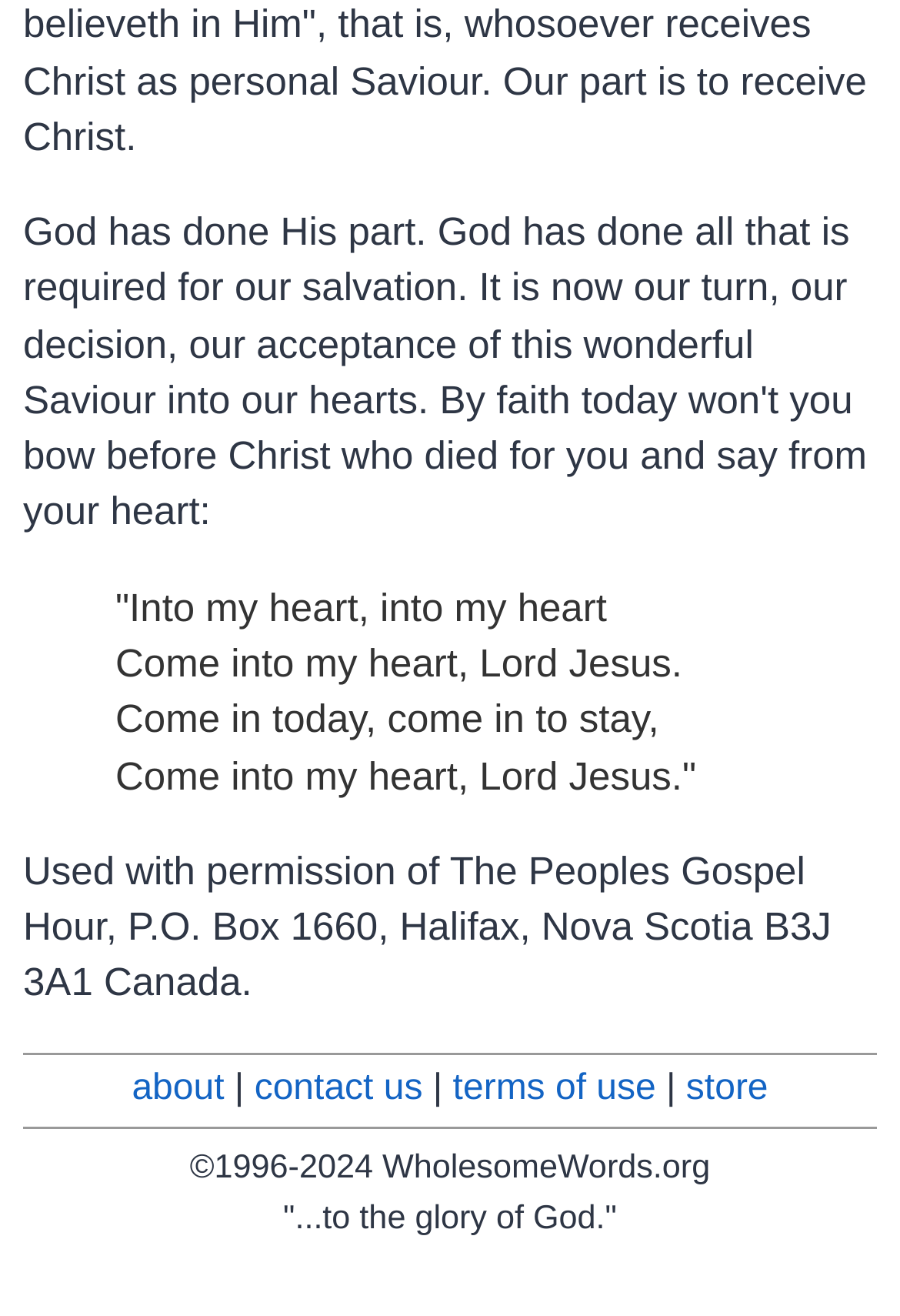Please find the bounding box for the UI component described as follows: "store".

[0.762, 0.812, 0.853, 0.842]